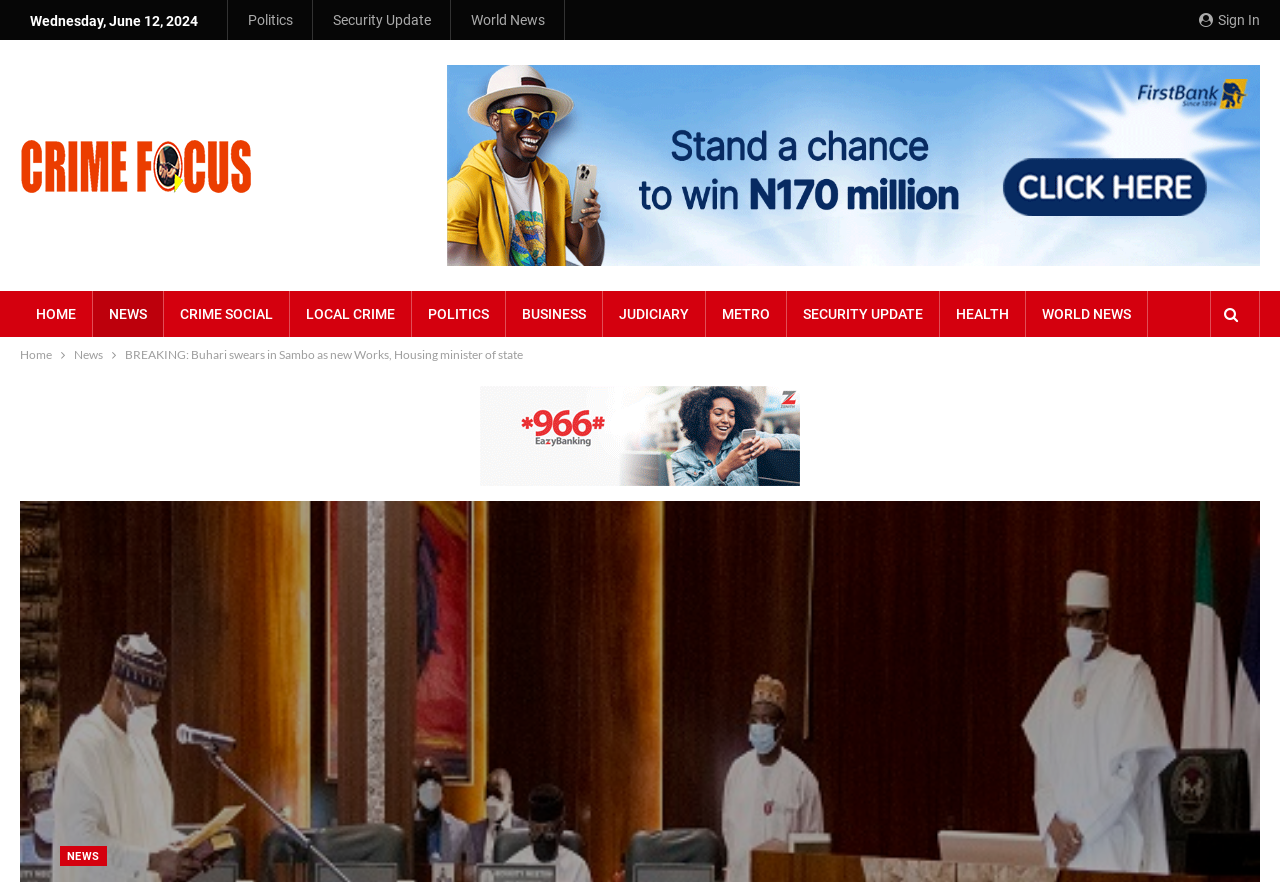Reply to the question with a brief word or phrase: How many main navigation links are on the webpage?

11